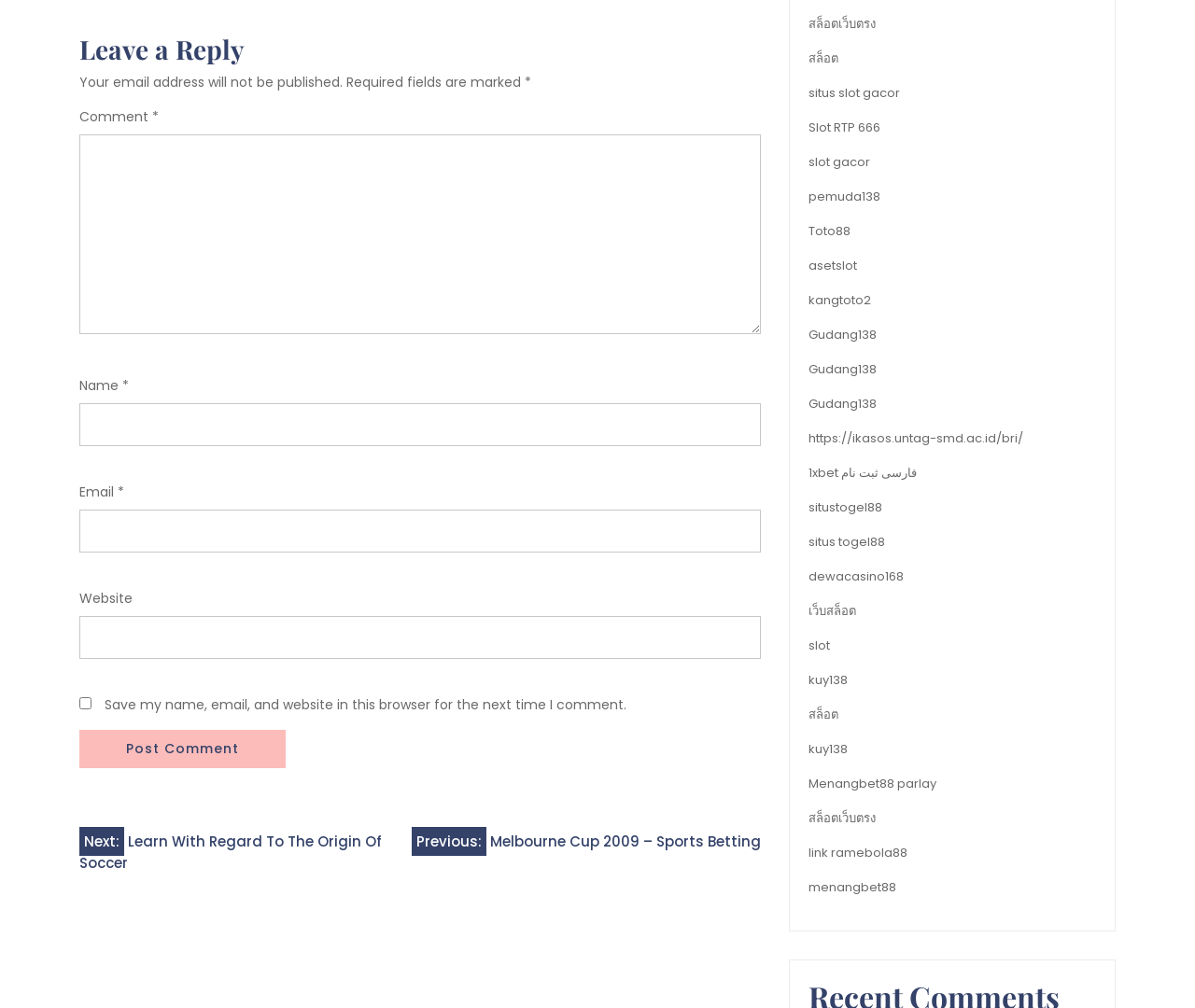What is the required information to post a comment?
Please answer the question as detailed as possible based on the image.

The webpage has three required text boxes labeled 'Name', 'Email', and 'Comment', which indicates that users must provide this information to post a comment.